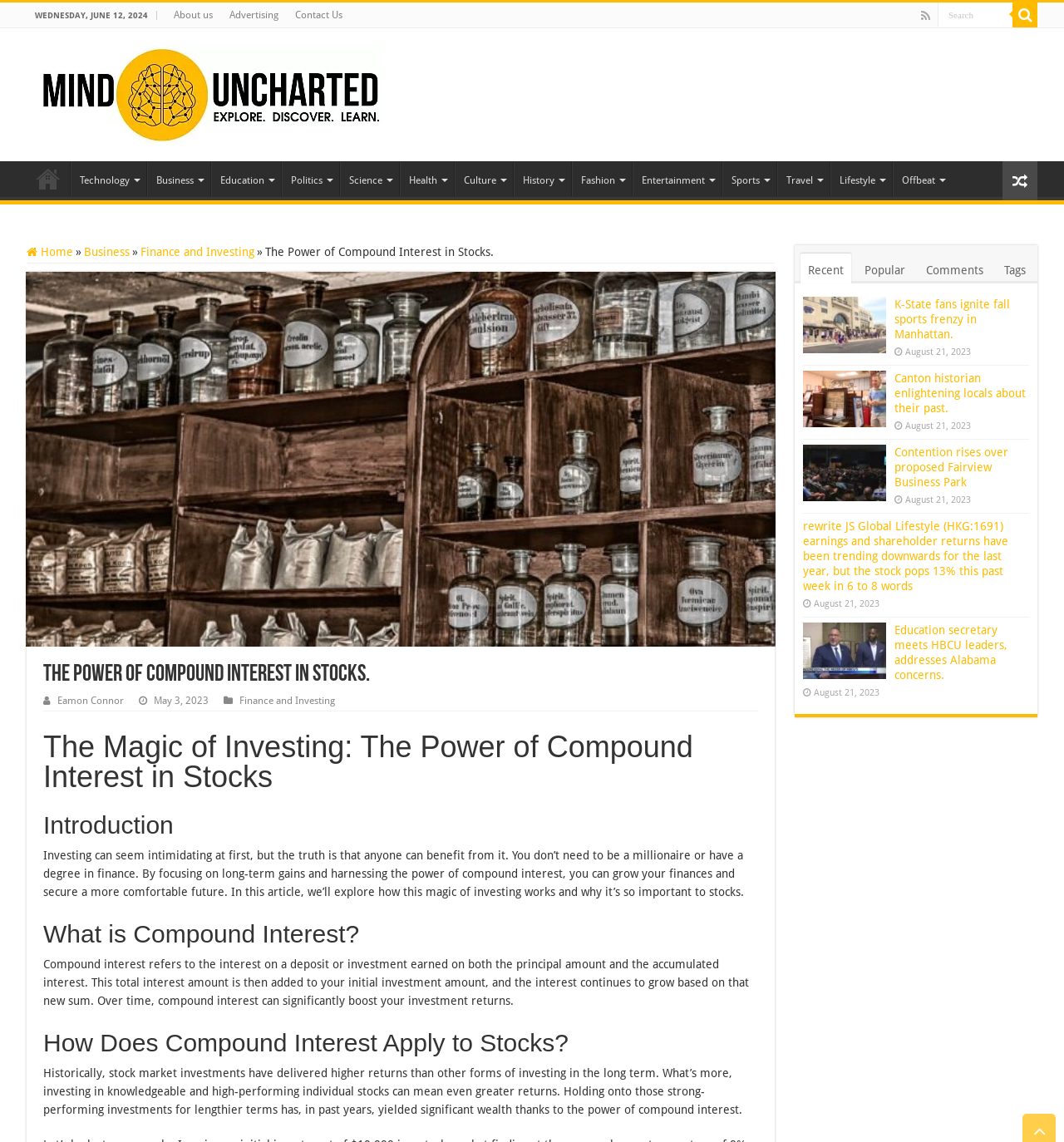Find the bounding box coordinates for the area that should be clicked to accomplish the instruction: "Read the article about compound interest in stocks".

[0.249, 0.215, 0.464, 0.226]